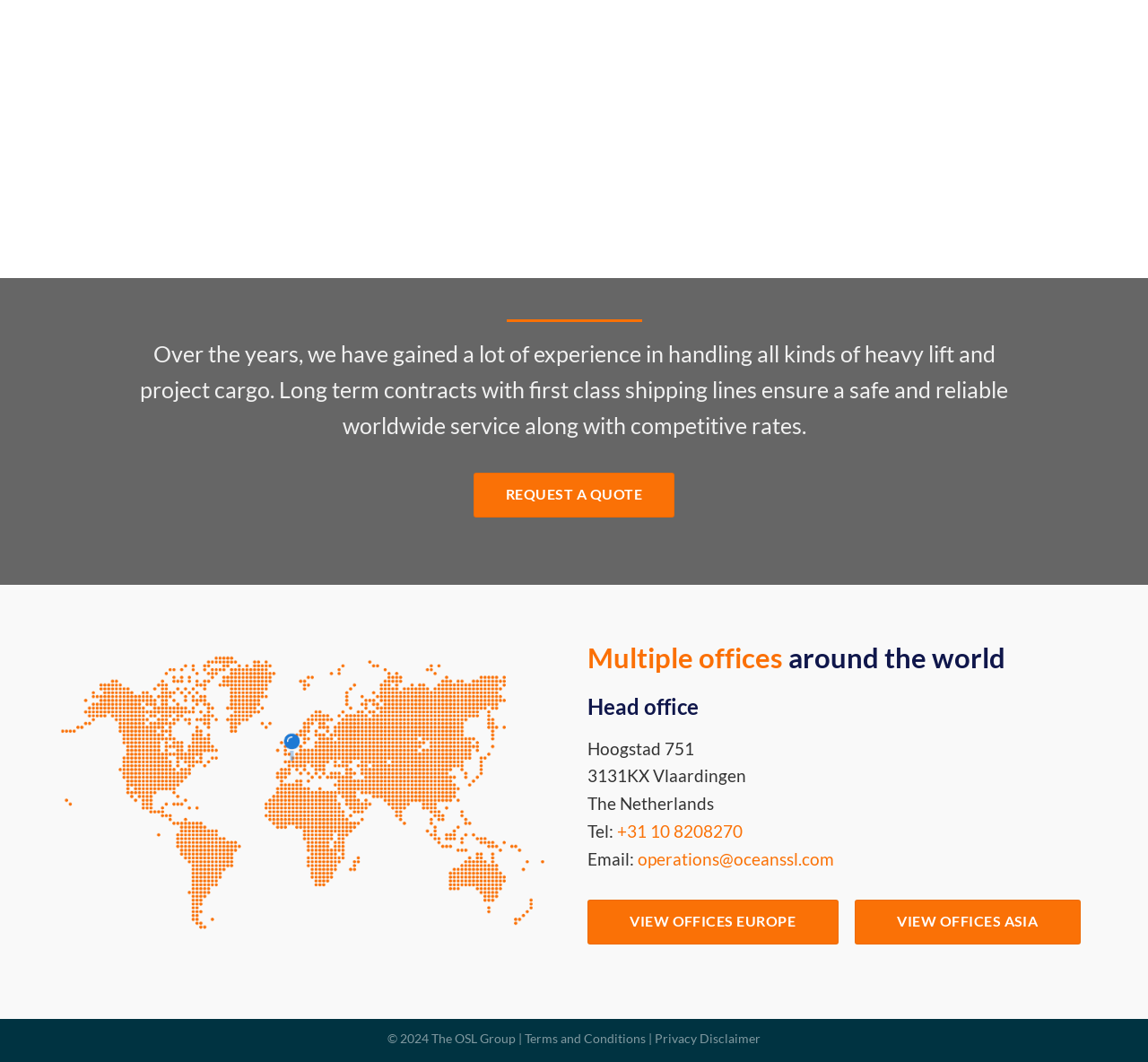Please find the bounding box for the UI element described by: "operations@oceanssl.com".

[0.555, 0.799, 0.727, 0.818]